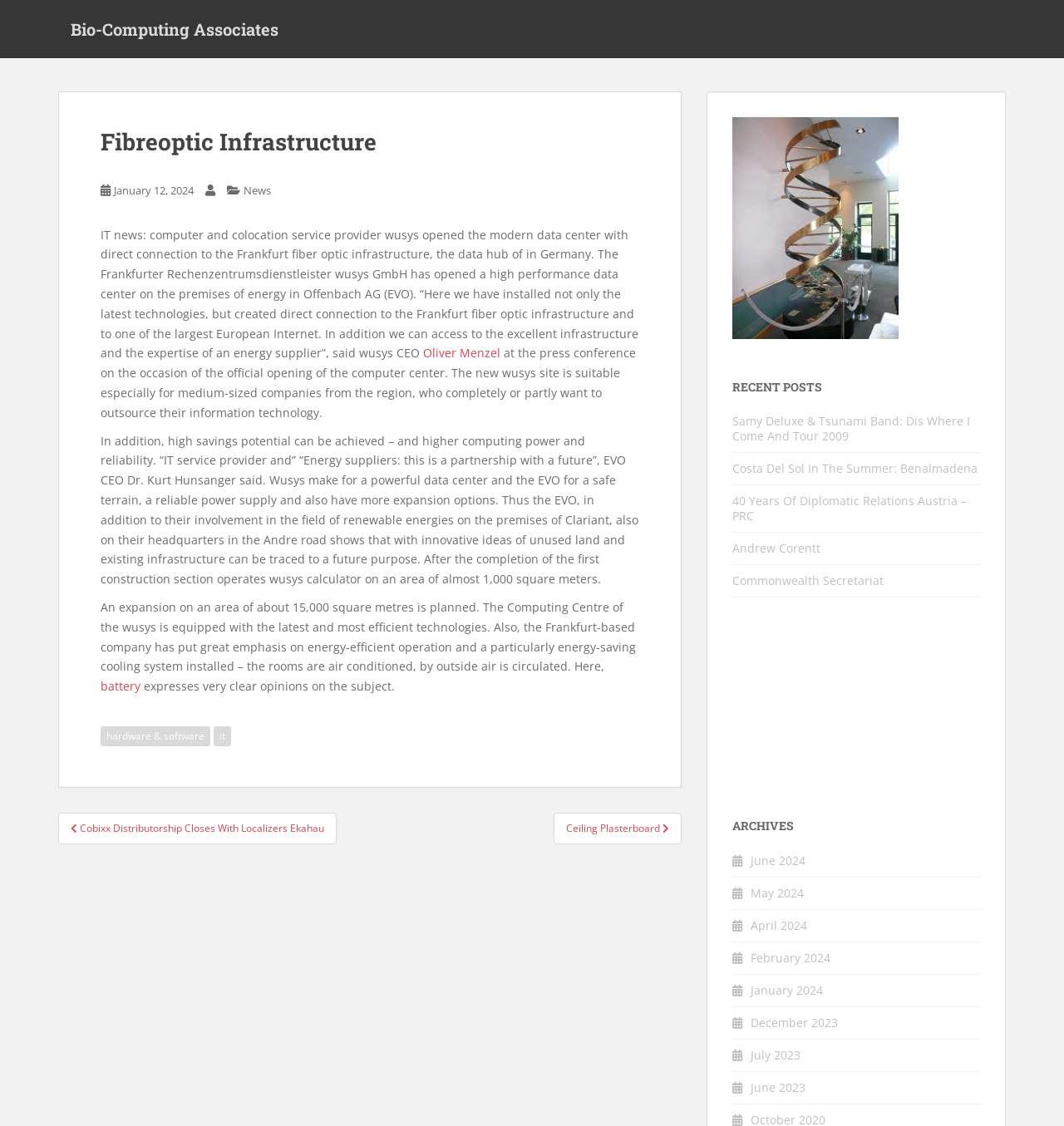Determine the bounding box coordinates of the area to click in order to meet this instruction: "Read the news article about wusys opening a high performance data center".

[0.095, 0.201, 0.6, 0.321]